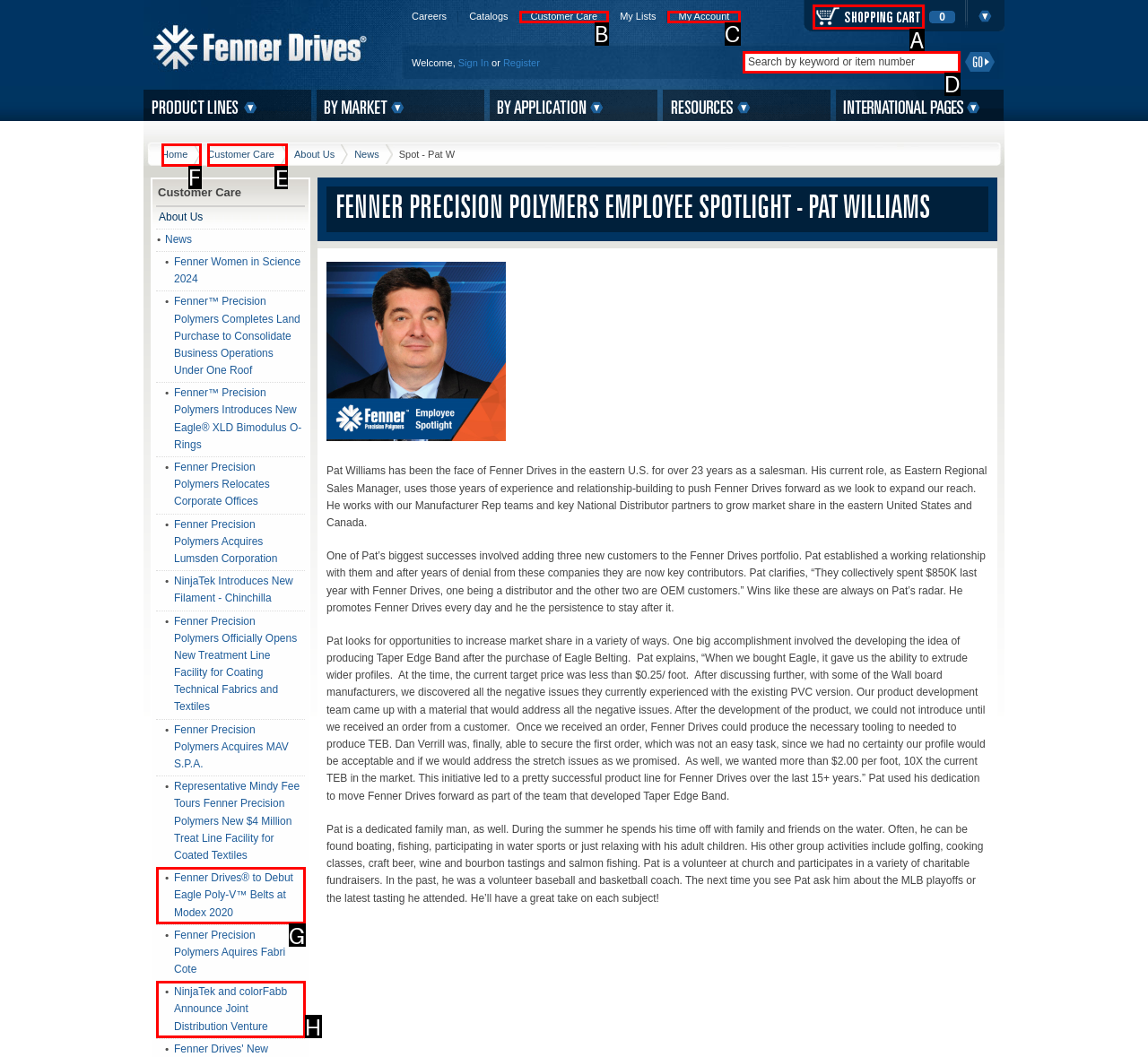Which UI element's letter should be clicked to achieve the task: Go to Home page
Provide the letter of the correct choice directly.

F